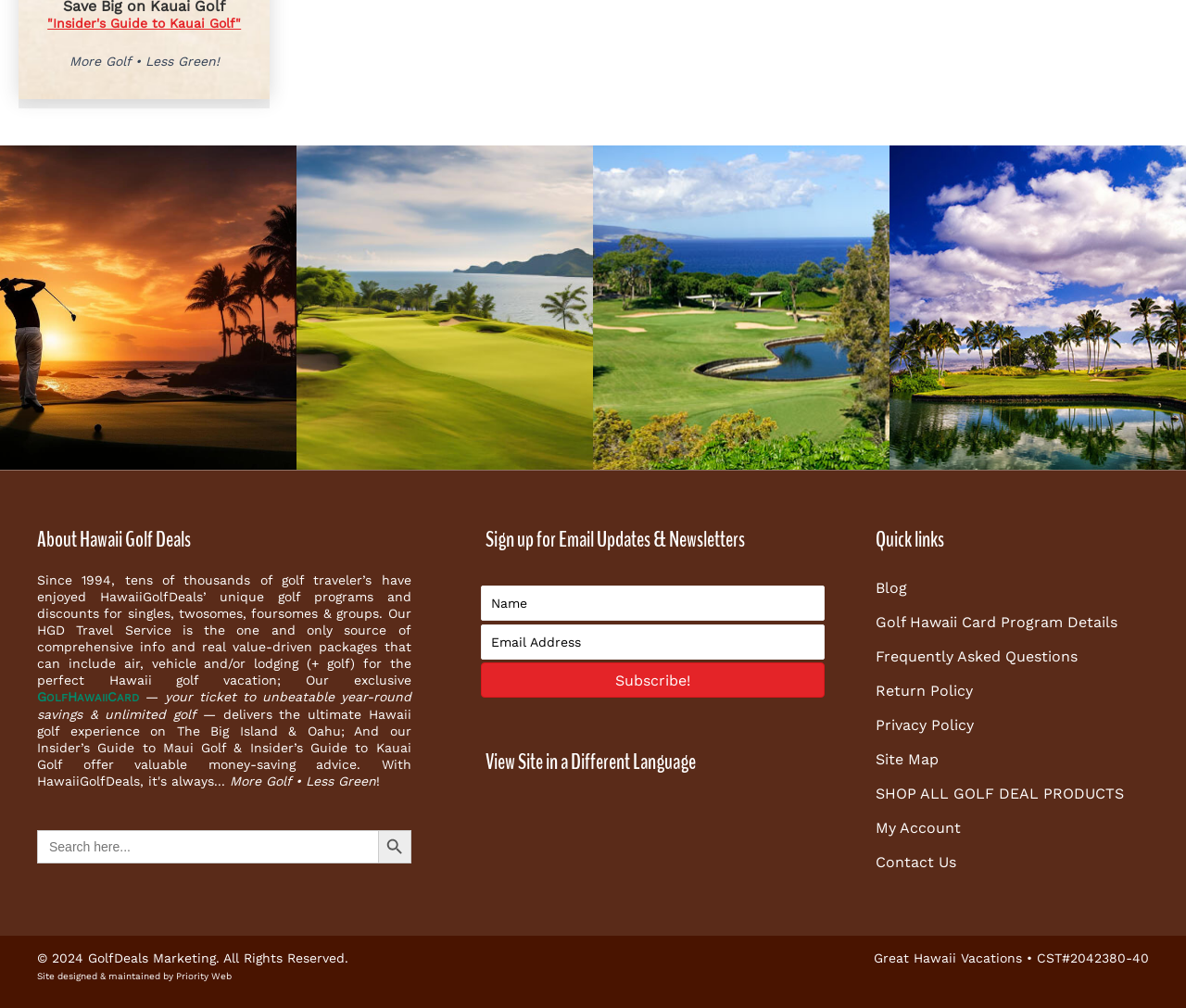Kindly respond to the following question with a single word or a brief phrase: 
What is the purpose of the search box?

To search for golf deals